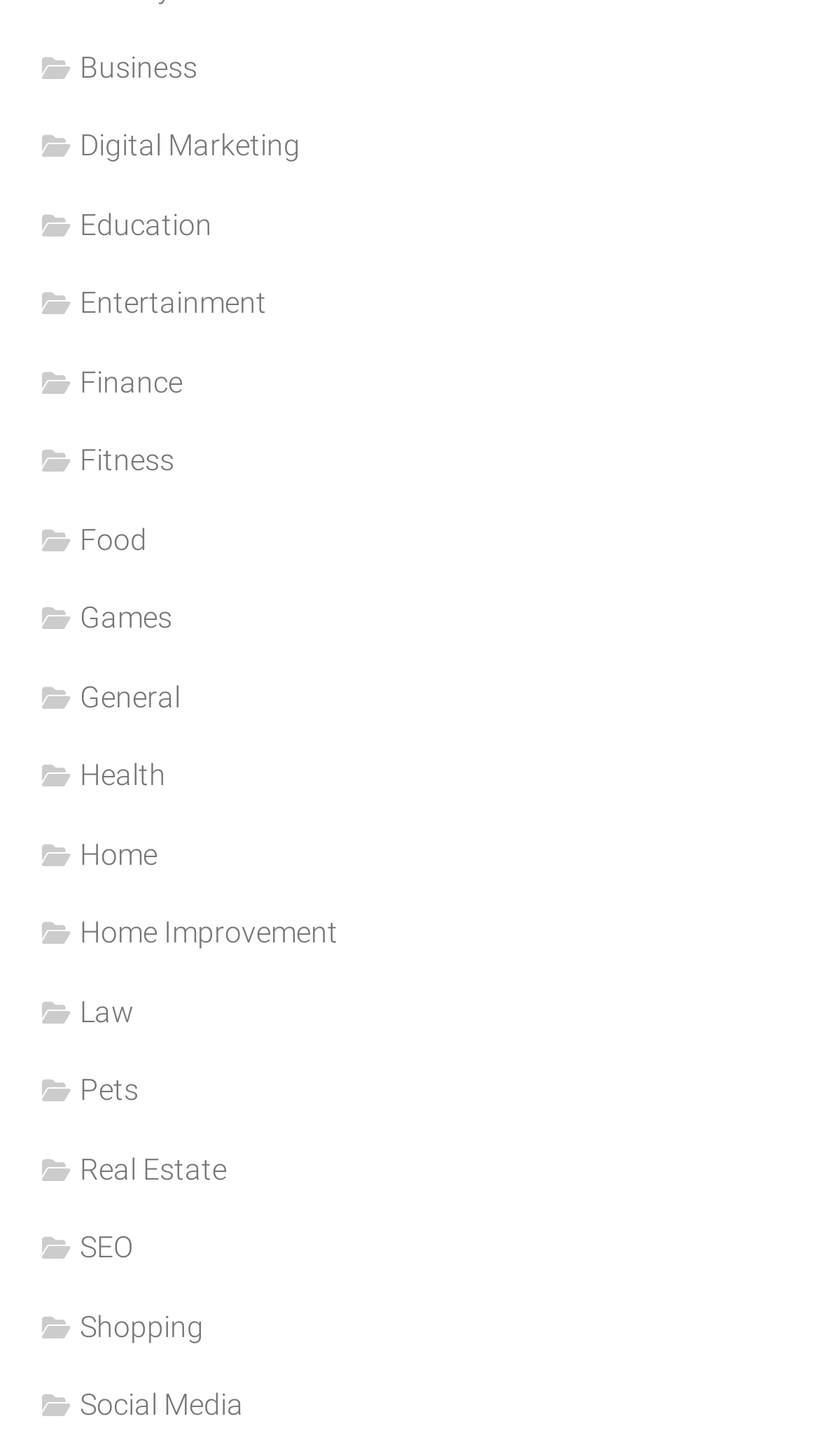Please locate the bounding box coordinates of the element that should be clicked to complete the given instruction: "Go to Finance".

[0.051, 0.25, 0.223, 0.273]